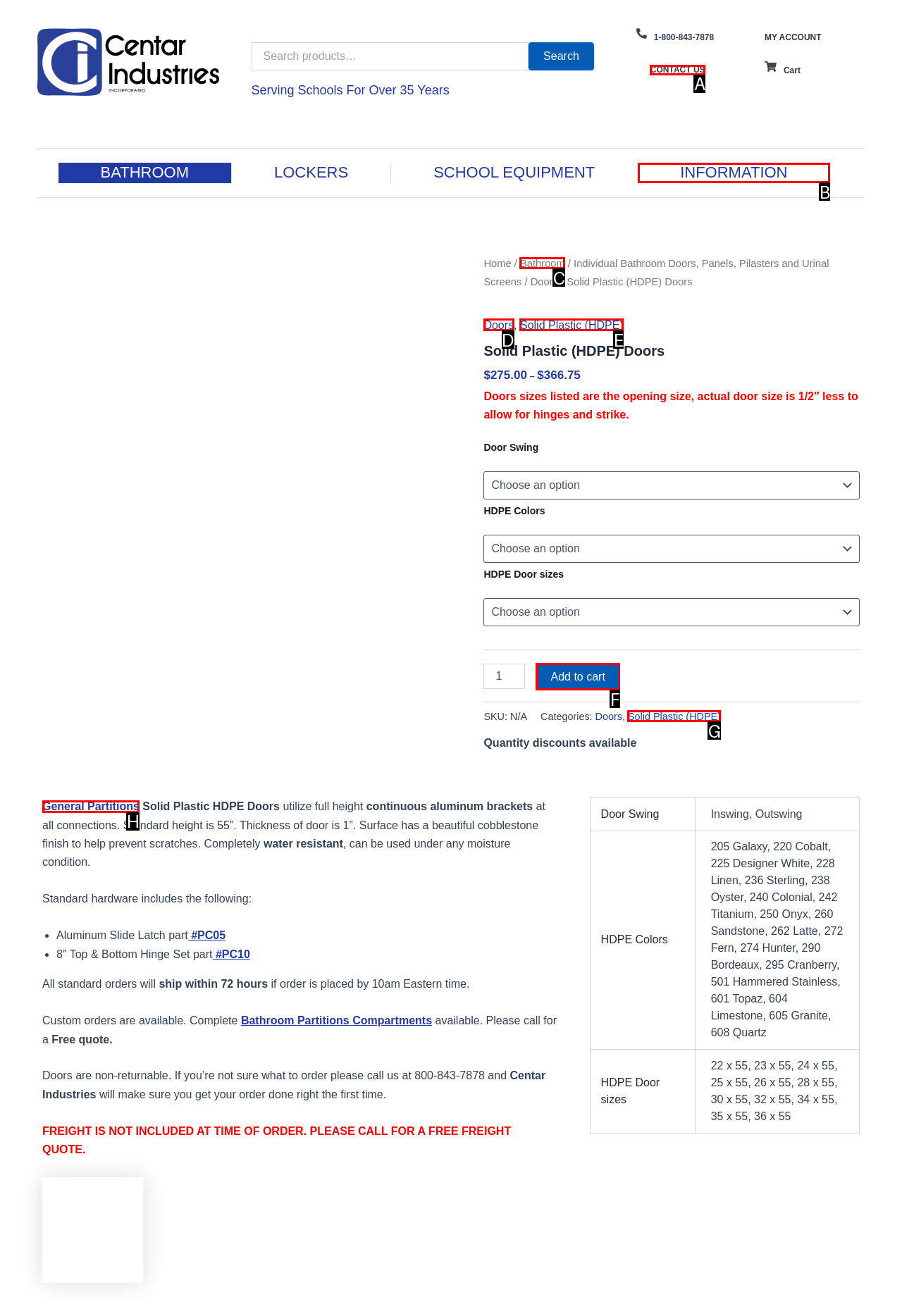Choose the HTML element that corresponds to the description: Contact Us
Provide the answer by selecting the letter from the given choices.

A